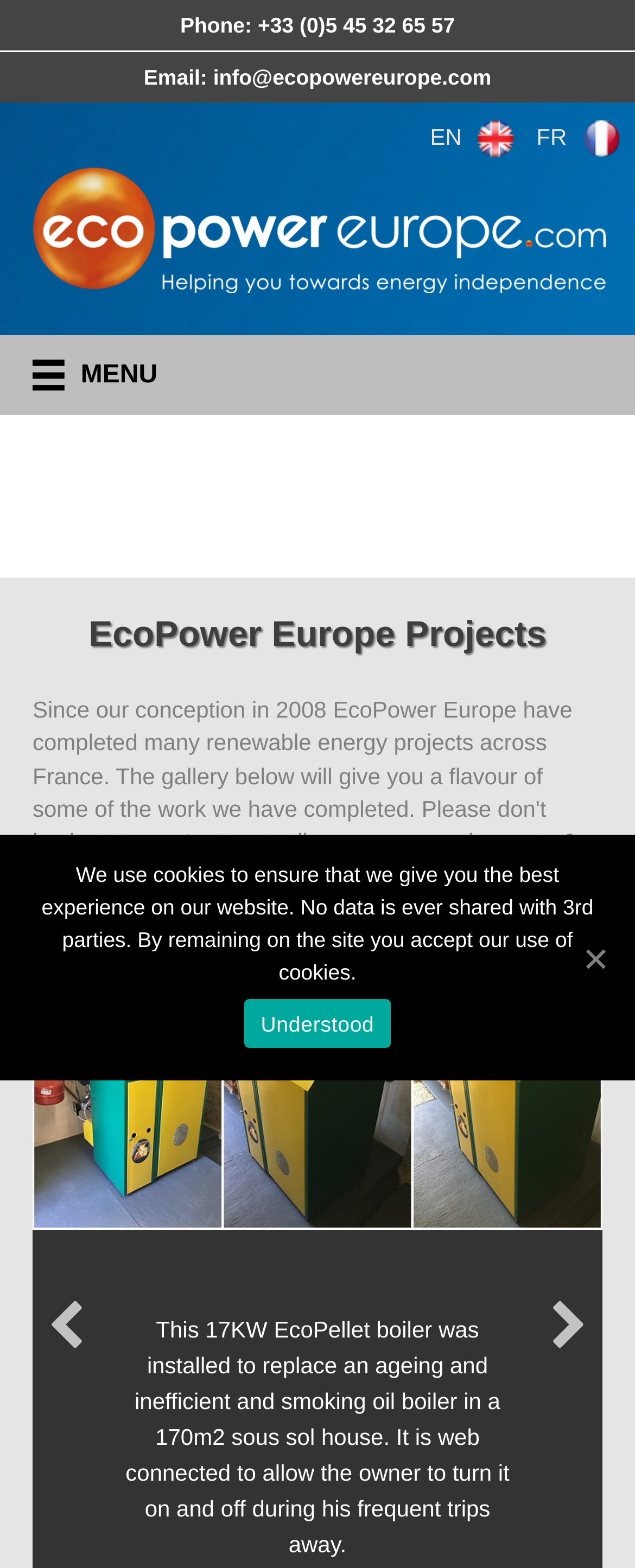Give a detailed account of the webpage, highlighting key information.

The webpage is about EcoPower Europe Projects, showcasing the company's renewable energy projects across France. At the top right corner, there are two language options, "EN" and "FR", allowing users to switch between English and French. Below these options, there is a navigation menu with a "Menu" button on the left and a phone number "+33 (0)5 45 32 65 57" and an email address "info@ecopowereurope.com" on the right.

The main content area is divided into two sections. The top section has a heading "EcoPower Europe Projects" and a brief introduction to the company, followed by a link to "contact us" and a sentence describing how to discuss requirements with the company. There is also a link to the company's Facebook page.

The bottom section is a gallery showcasing the company's projects. The first project is displayed with a description of a 17KW EcoPellet boiler installation, accompanied by navigation buttons "previous" and "next" to browse through the projects. Each project has an image associated with it.

At the bottom of the page, there is a "Cookie Notice" banner with a message explaining the use of cookies on the website and two "Understood" links to accept the cookie policy.